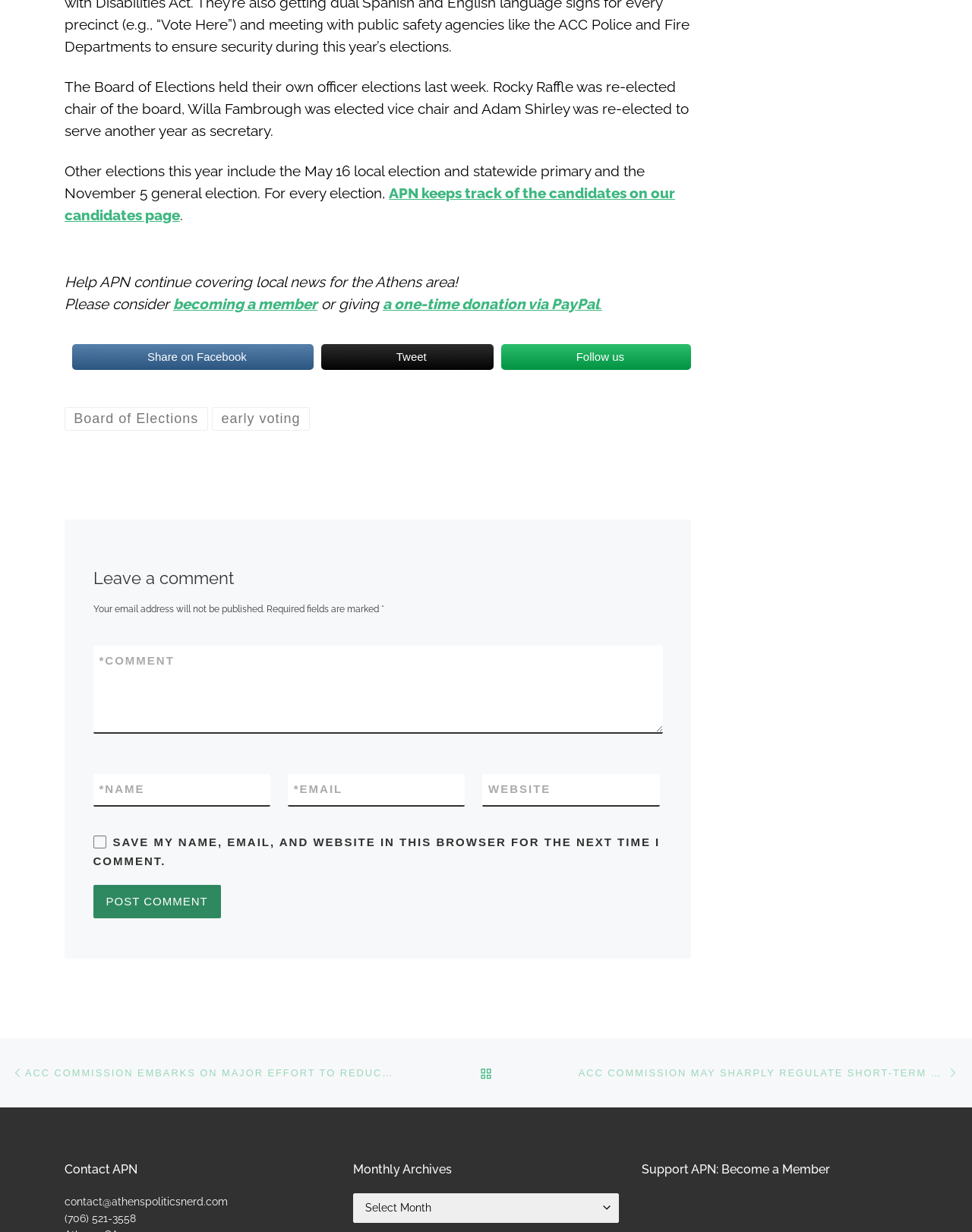What is the name of the chair of the board?
Please use the image to deliver a detailed and complete answer.

The answer can be found in the first paragraph of the webpage, where it is mentioned that 'Rocky Raffle was re-elected chair of the board'.